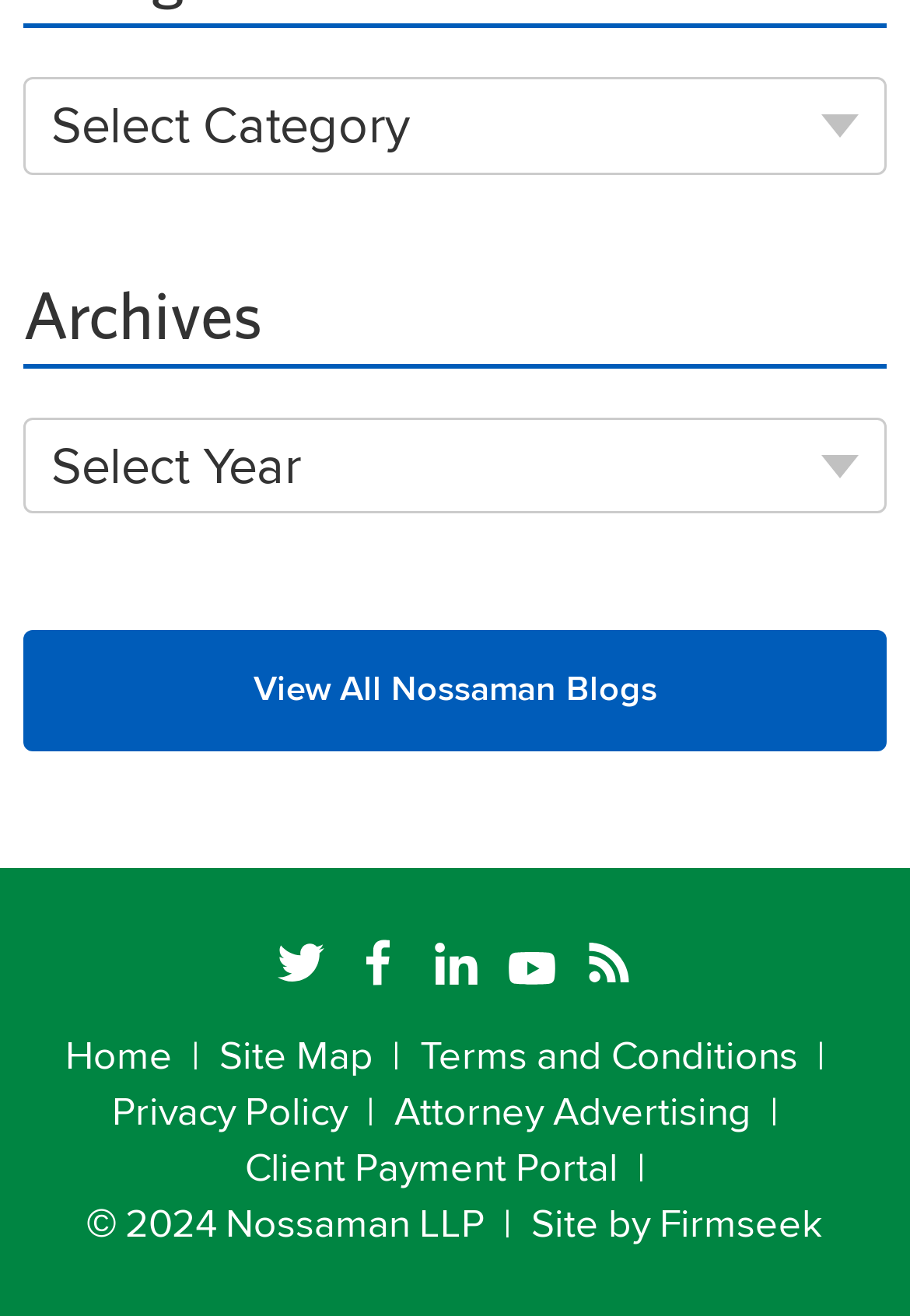Find the bounding box coordinates of the element to click in order to complete the given instruction: "View all Nossaman blogs."

[0.026, 0.479, 0.974, 0.571]